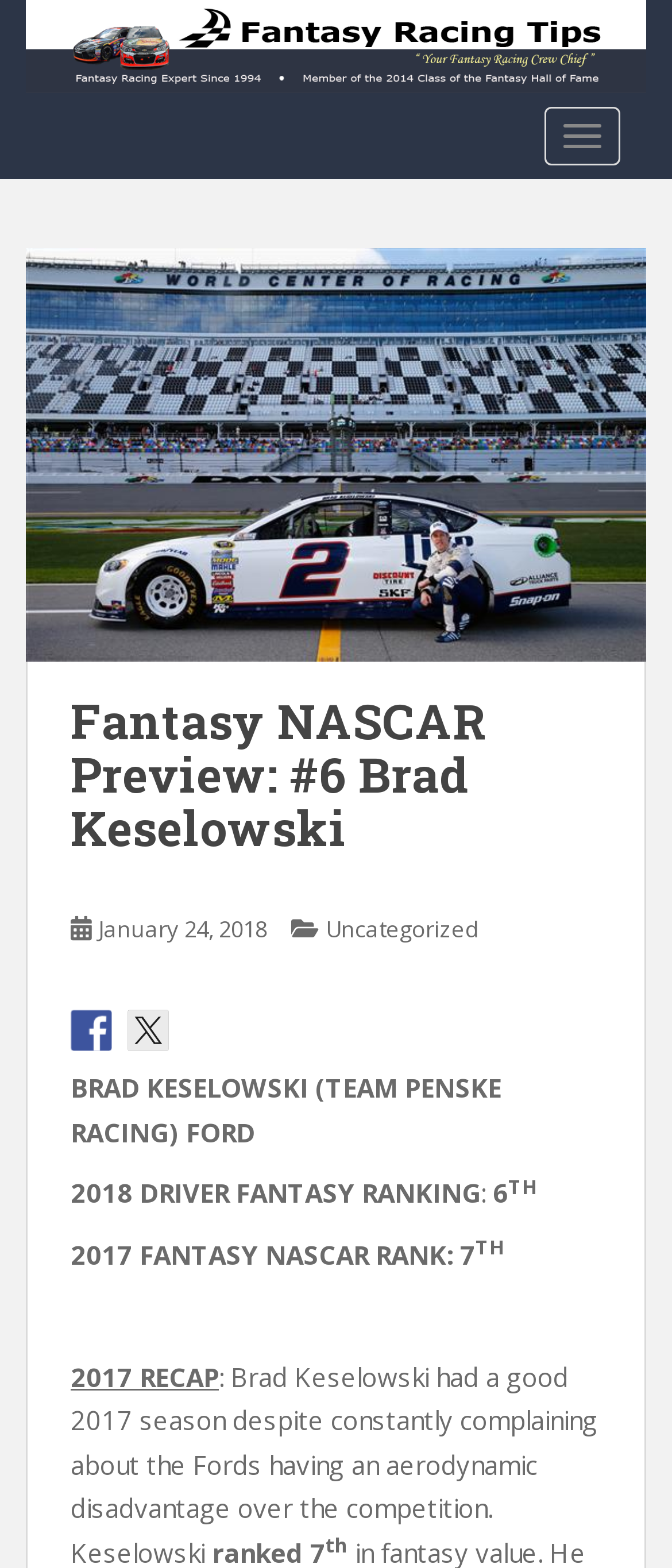Could you identify the text that serves as the heading for this webpage?

Fantasy NASCAR Preview: #6 Brad Keselowski